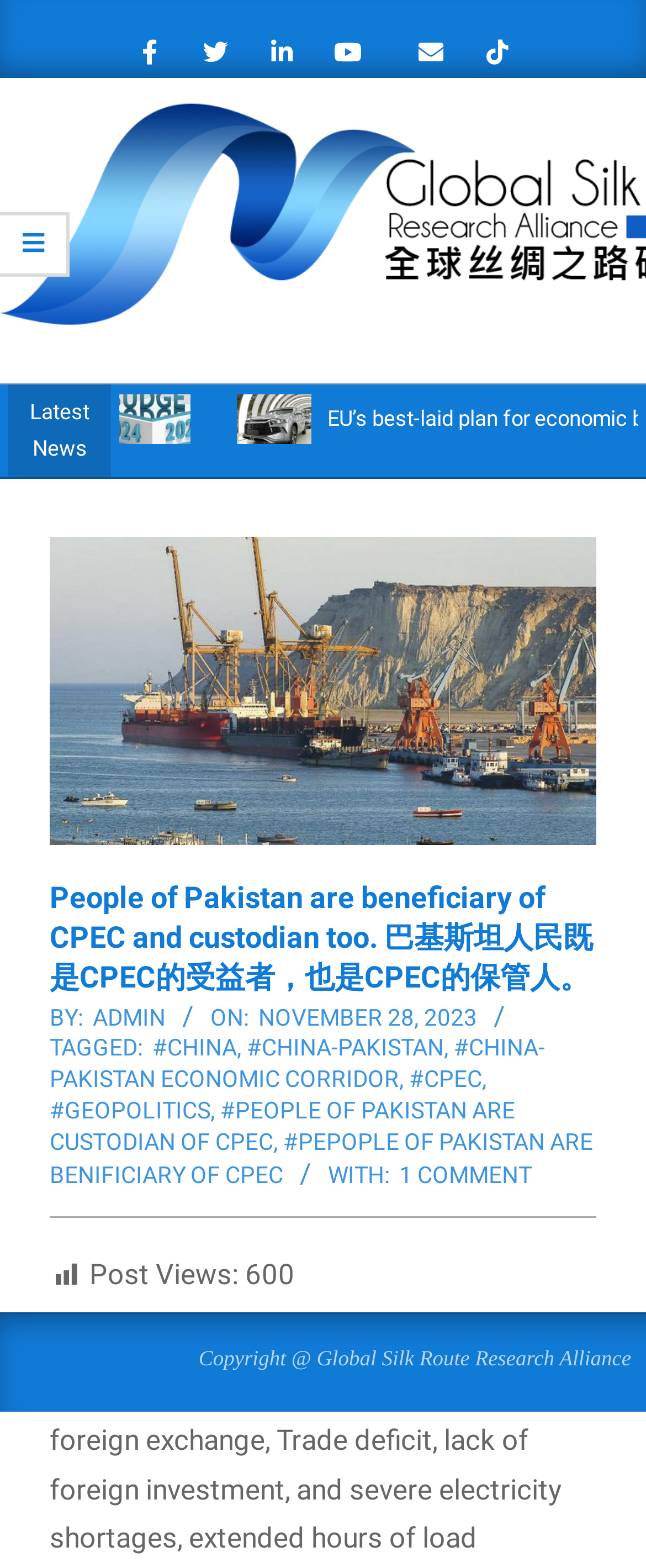Determine the webpage's heading and output its text content.

People of Pakistan are beneficiary of CPEC and custodian too. 巴基斯坦人民既是CPEC的受益者，也是CPEC的保管人。